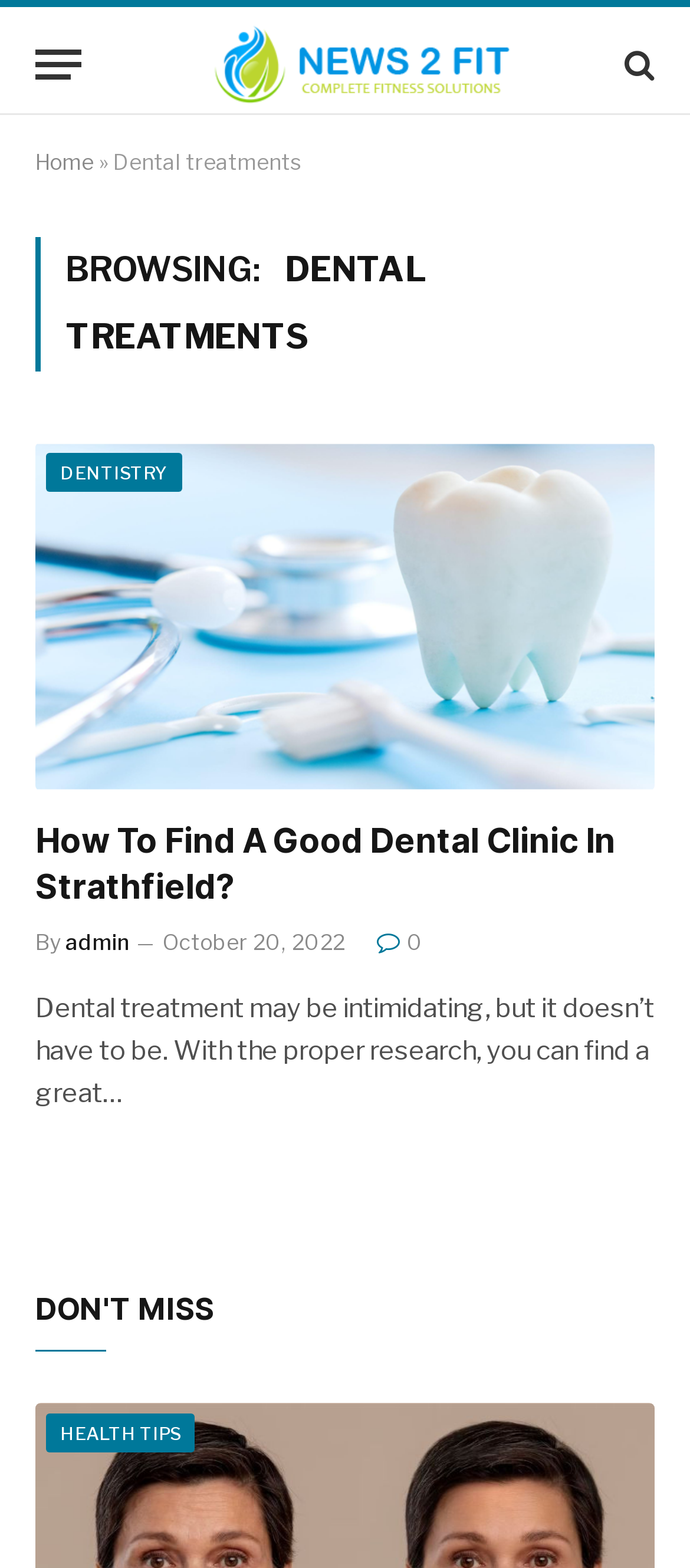Bounding box coordinates are specified in the format (top-left x, top-left y, bottom-right x, bottom-right y). All values are floating point numbers bounded between 0 and 1. Please provide the bounding box coordinate of the region this sentence describes: Health Tips

[0.067, 0.902, 0.283, 0.927]